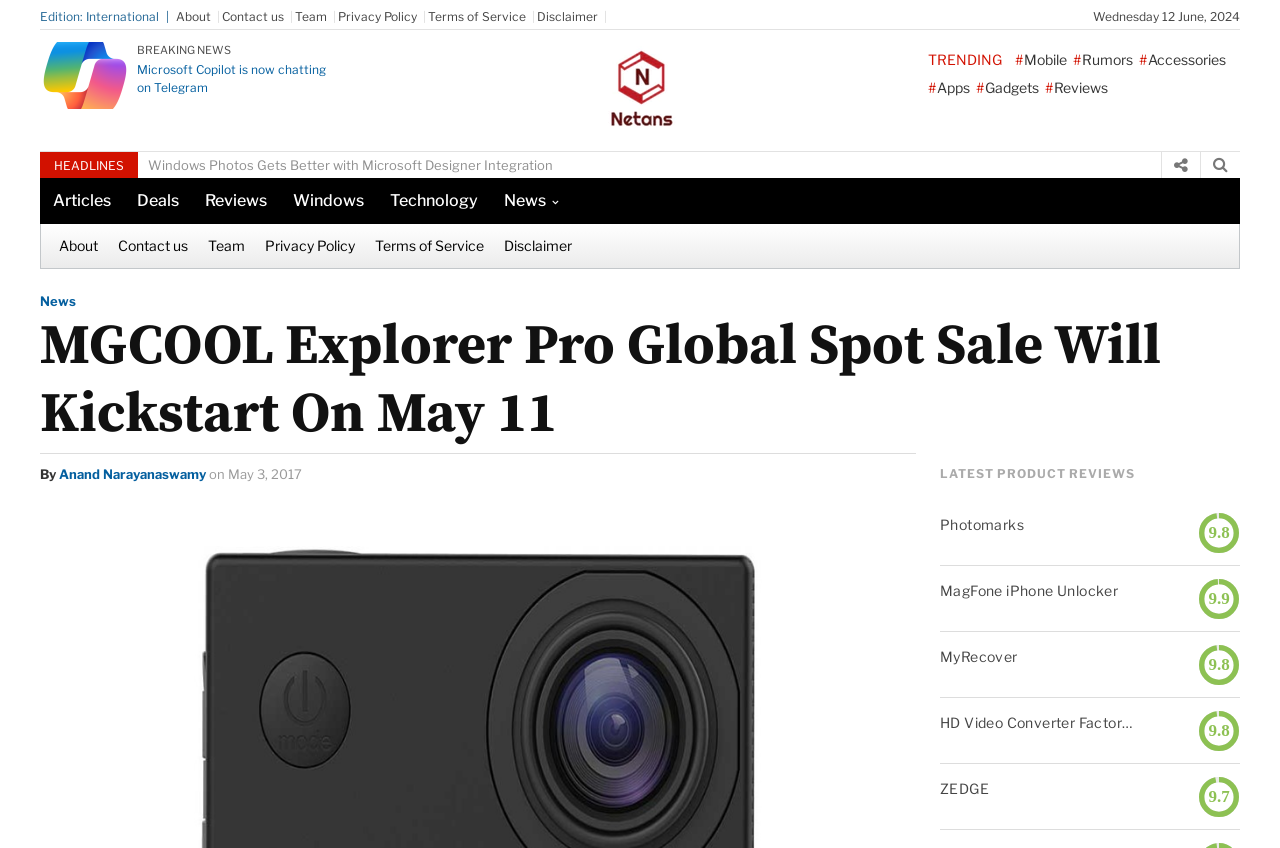Identify the bounding box coordinates of the element that should be clicked to fulfill this task: "View Windows Photos Gets Better with Microsoft Designer Integration article". The coordinates should be provided as four float numbers between 0 and 1, i.e., [left, top, right, bottom].

[0.108, 0.18, 0.432, 0.209]